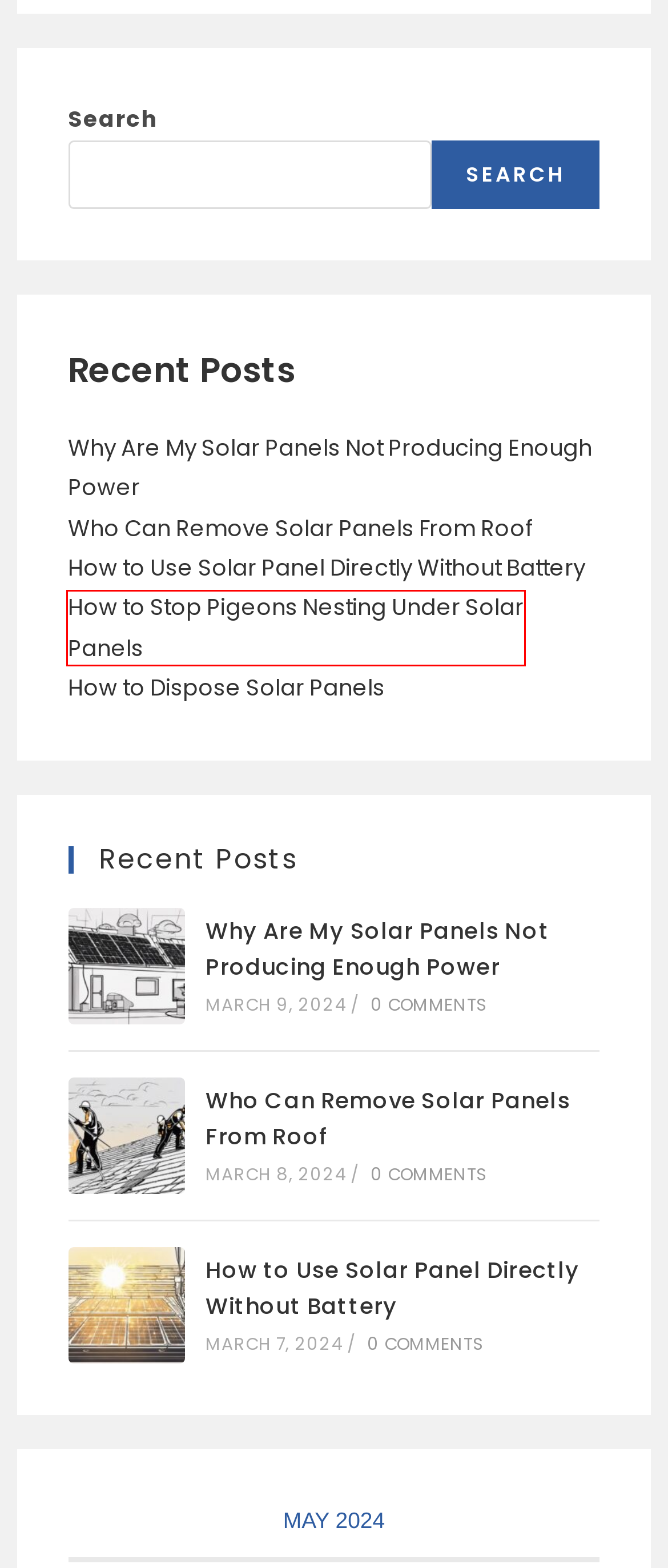Examine the screenshot of a webpage featuring a red bounding box and identify the best matching webpage description for the new page that results from clicking the element within the box. Here are the options:
A. Who Can Remove Solar Panels From Roof - BSPQ - Solar Panels In Australia
B. Why Are My Solar Panels Not Producing Enough Power - BSPQ - Solar Panels In Australia
C. Best Off-Grid Solar Storage Choices
D. Marketing Tech Services - Website Design And Development Agency
E. Home - BSPQ - Solar Panels In Australia
F. How to Dispose Solar Panels - BSPQ - Solar Panels In Australia
G. How to Stop Pigeons Nesting Under Solar Panels - BSPQ - Solar Panels In Australia
H. How to Use Solar Panel Directly Without Battery - BSPQ - Solar Panels In Australia

G